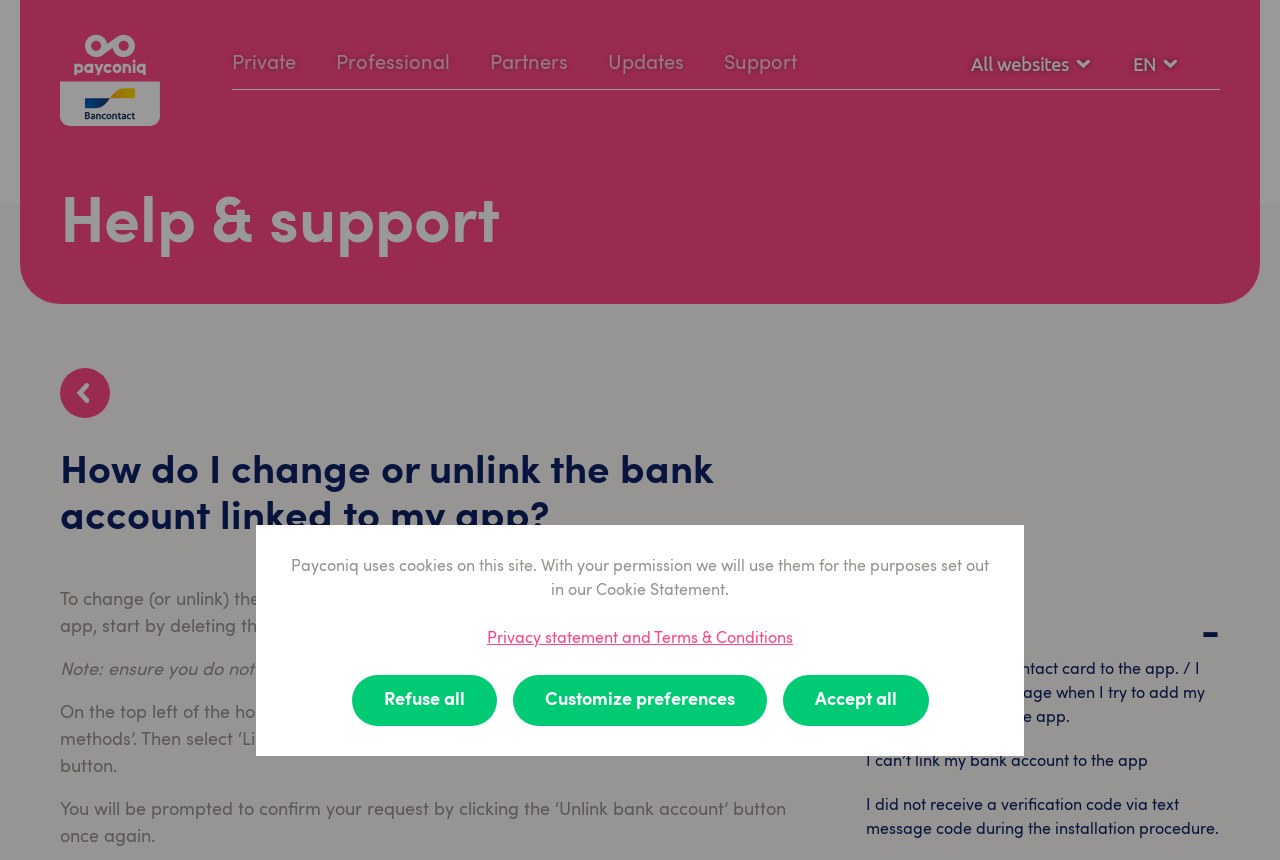Respond to the question below with a single word or phrase:
What happens after clicking the 'Unlink my bank account' button?

Confirmation request